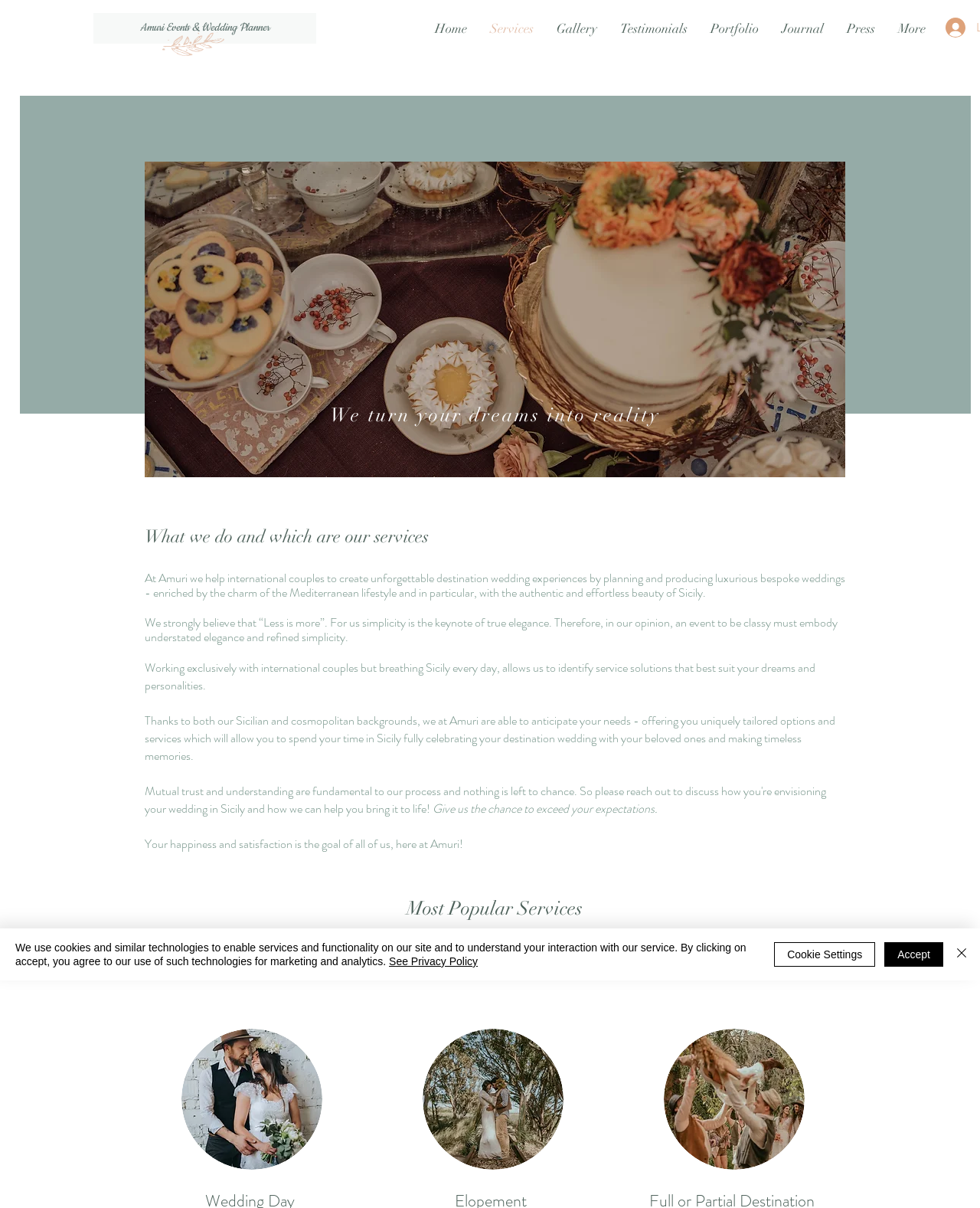Please identify the bounding box coordinates of the clickable area that will allow you to execute the instruction: "View the 'Gallery'".

[0.556, 0.008, 0.621, 0.04]